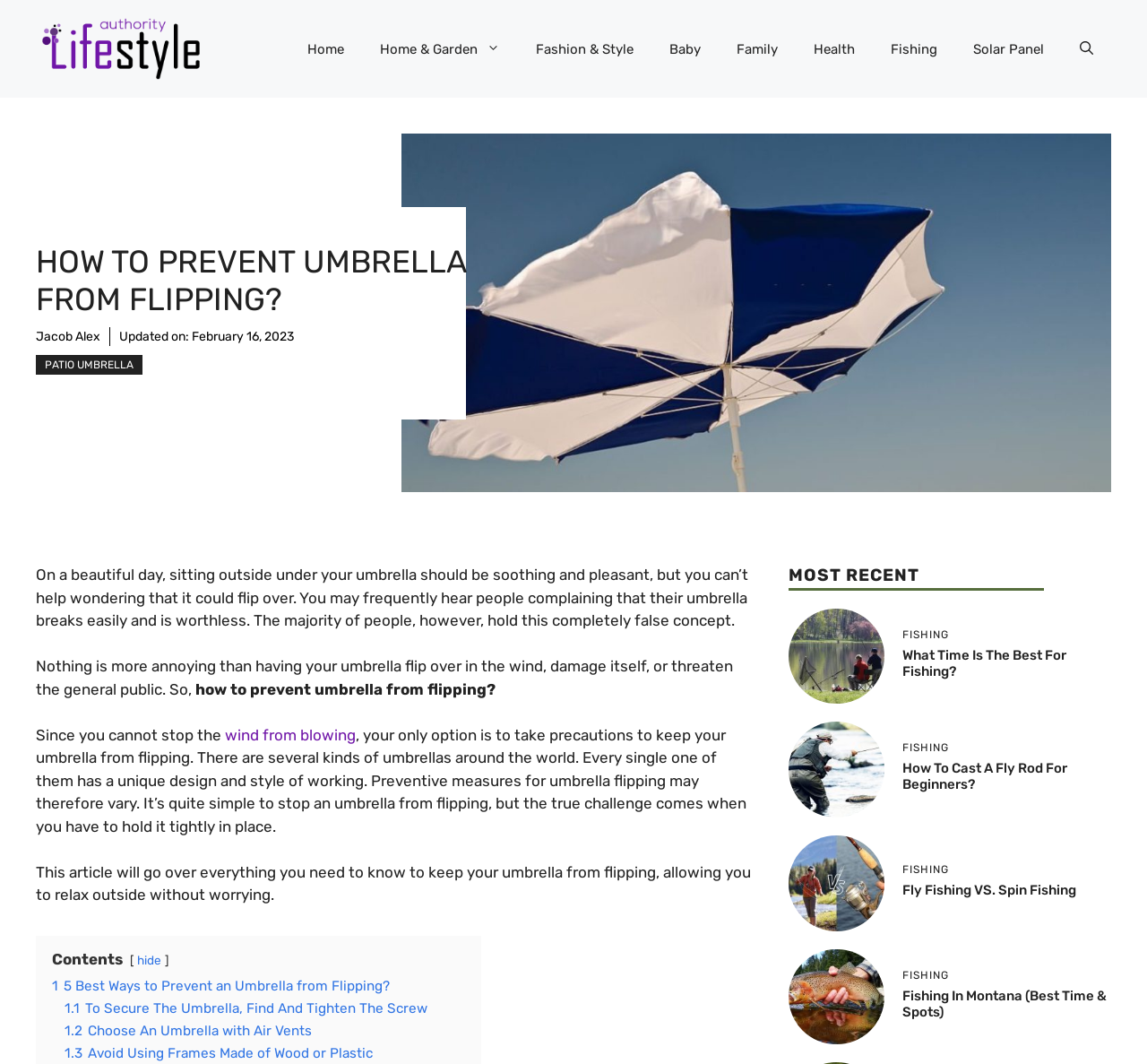Please provide the main heading of the webpage content.

HOW TO PREVENT UMBRELLA FROM FLIPPING?